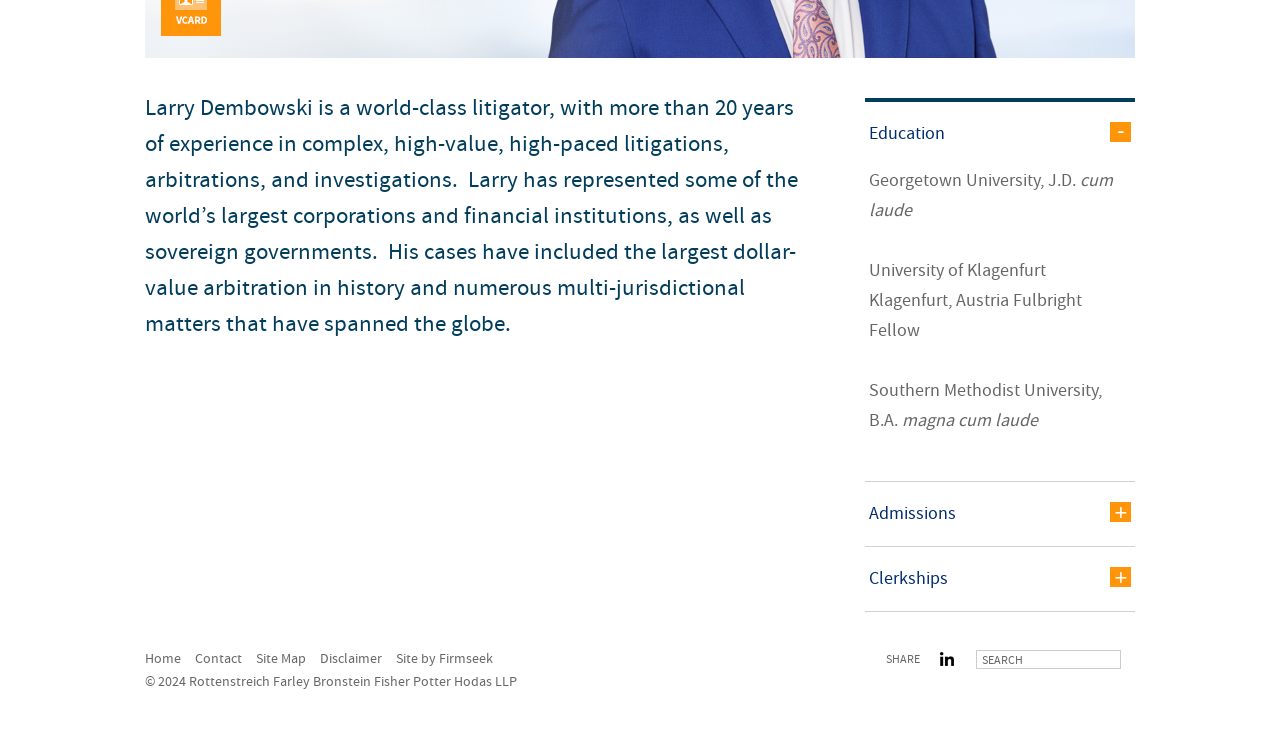Refer to the element description Site by Firmseek and identify the corresponding bounding box in the screenshot. Format the coordinates as (top-left x, top-left y, bottom-right x, bottom-right y) with values in the range of 0 to 1.

[0.309, 0.892, 0.385, 0.916]